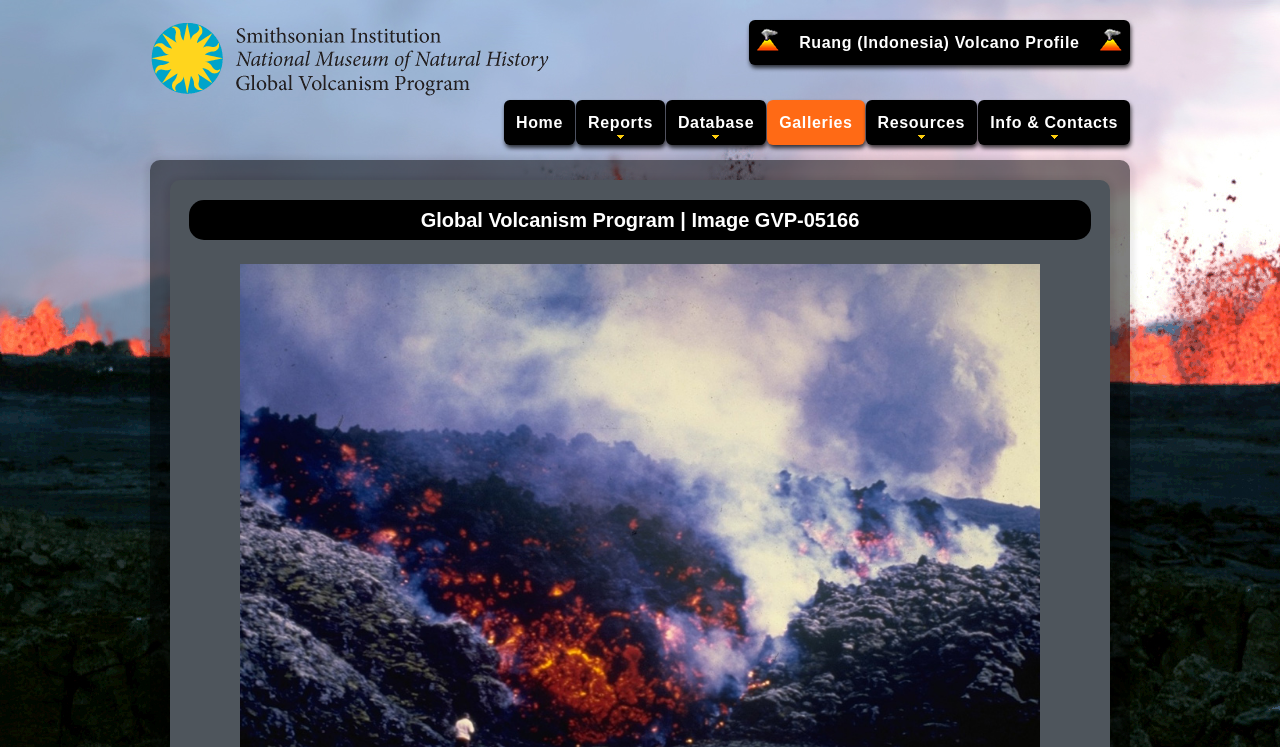From the screenshot, find the bounding box of the UI element matching this description: "Ruang (Indonesia) Volcano Profile". Supply the bounding box coordinates in the form [left, top, right, bottom], each a float between 0 and 1.

[0.615, 0.027, 0.853, 0.087]